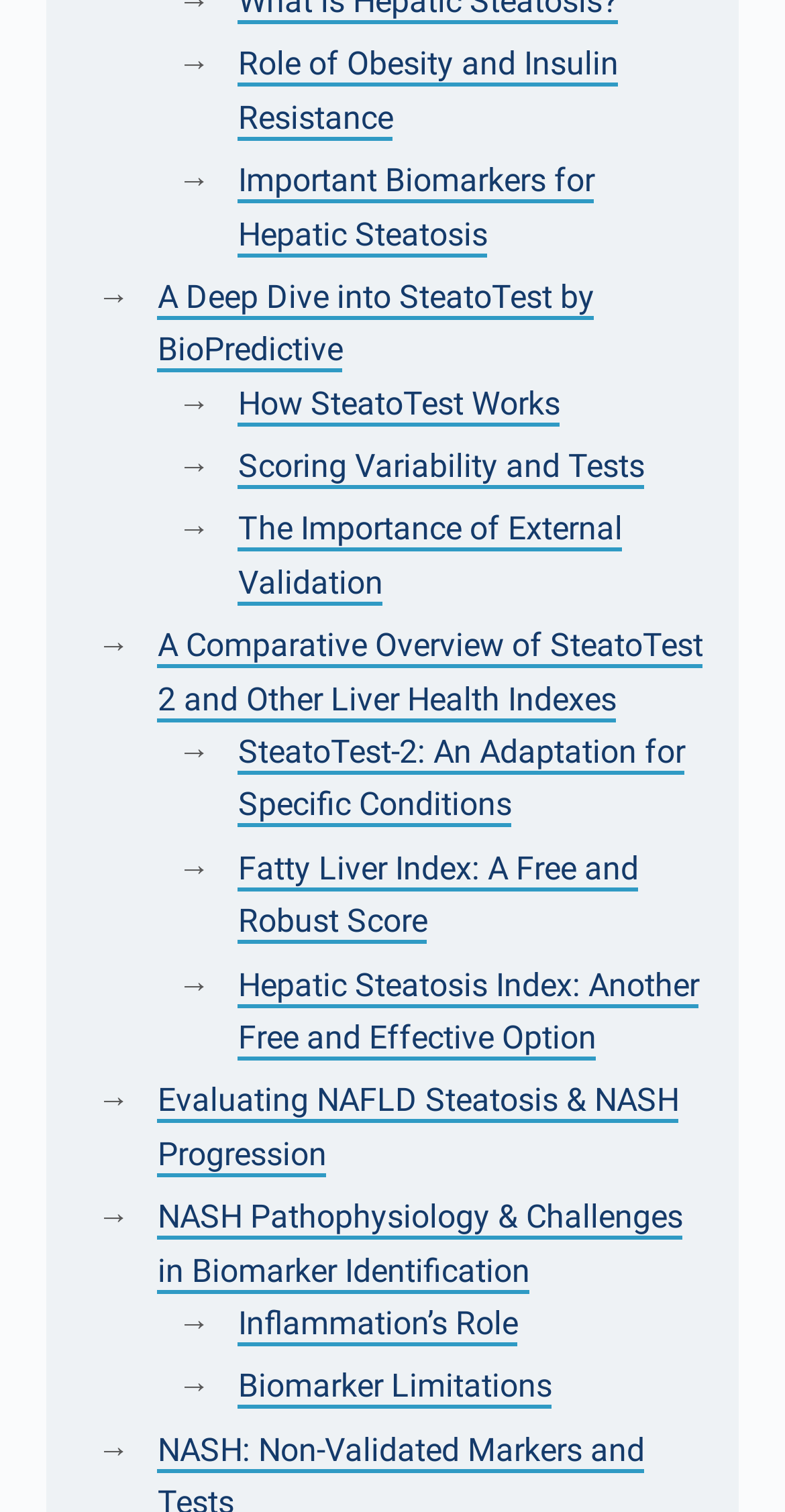What is the topic of the link with the longest text?
Please provide a full and detailed response to the question.

I compared the length of the text of each link and found that the link with the longest text is 'A Comparative Overview of SteatoTest 2 and Other Liver Health Indexes'.